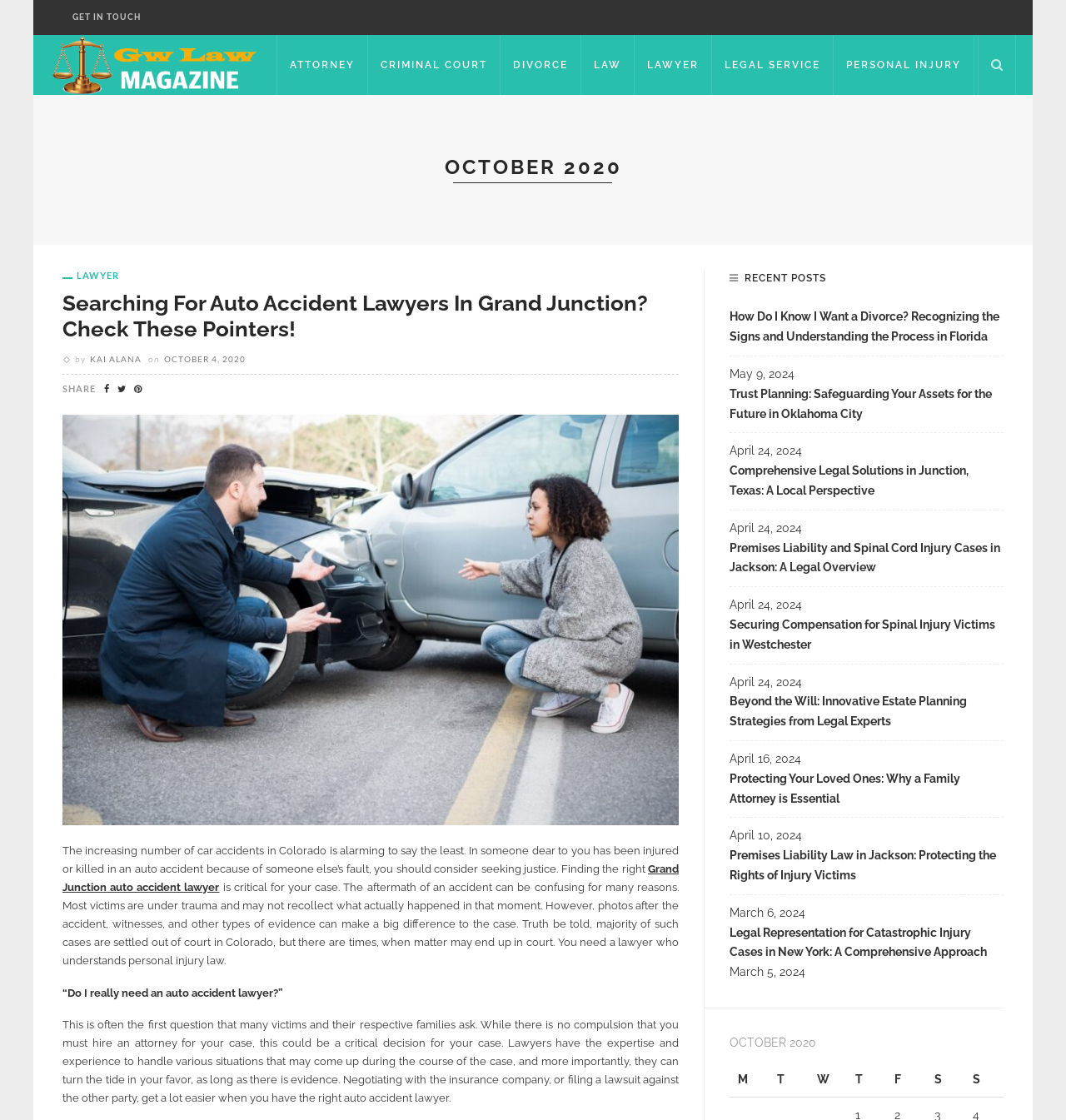Please identify the bounding box coordinates of the clickable region that I should interact with to perform the following instruction: "Click GET IN TOUCH". The coordinates should be expressed as four float numbers between 0 and 1, i.e., [left, top, right, bottom].

[0.059, 0.0, 0.141, 0.031]